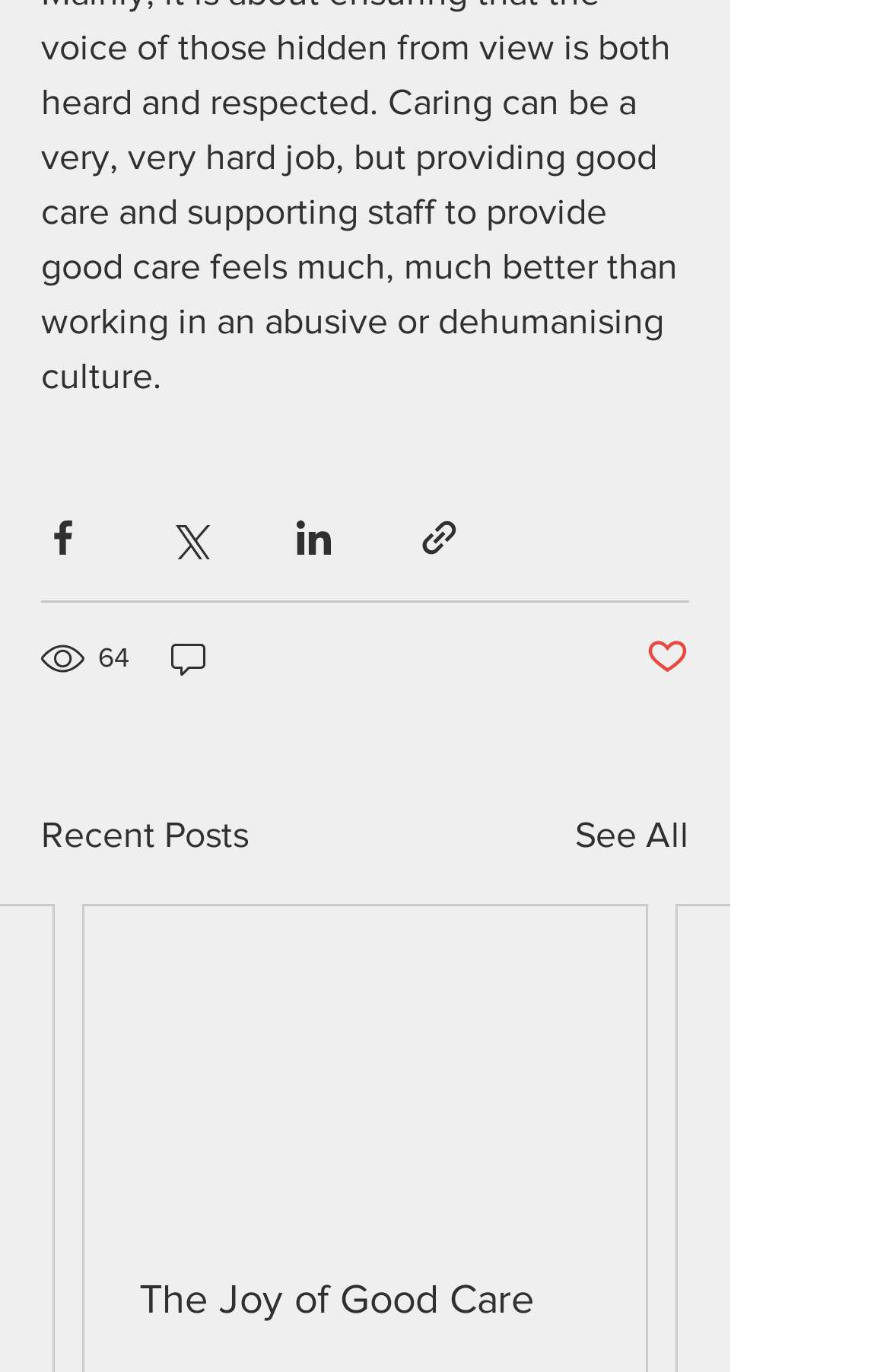What is the title of the first post in the 'Recent Posts' section?
Refer to the image and provide a concise answer in one word or phrase.

The Joy of Good Care